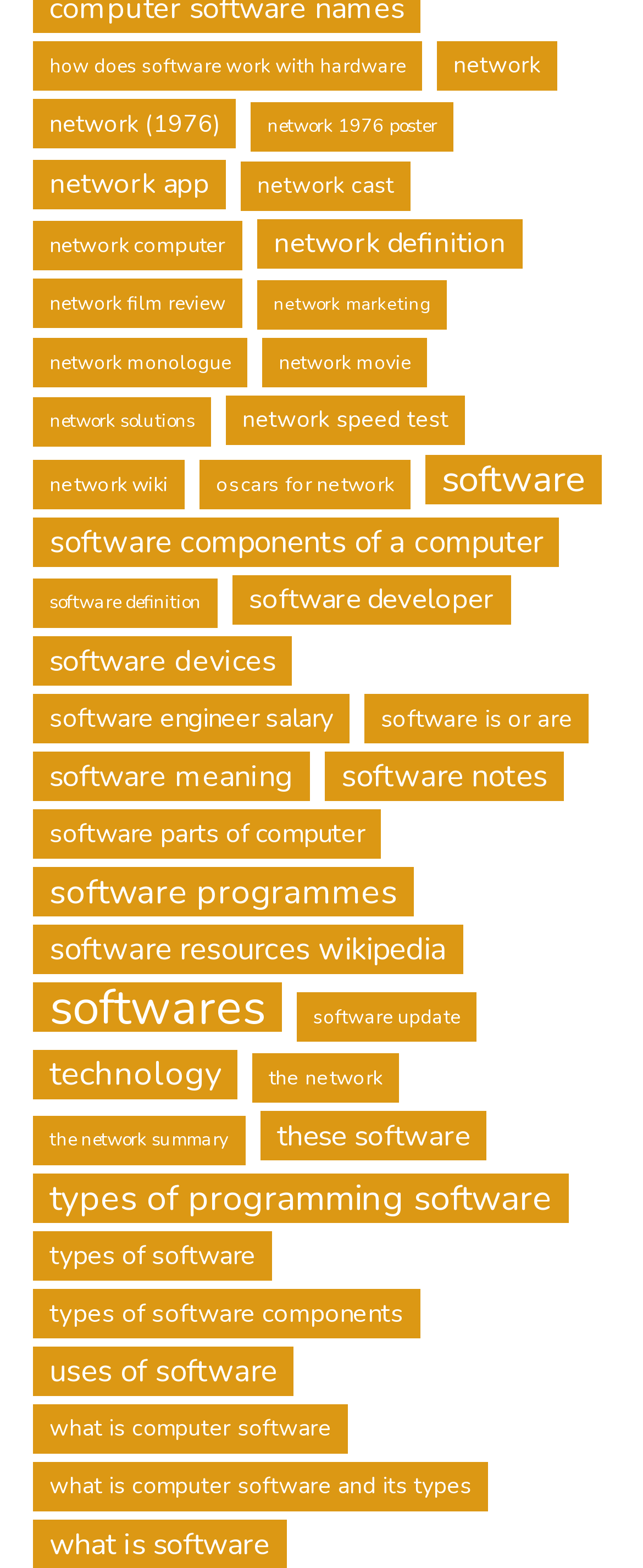Find and specify the bounding box coordinates that correspond to the clickable region for the instruction: "Learn about 'software components of a computer'".

[0.051, 0.33, 0.869, 0.362]